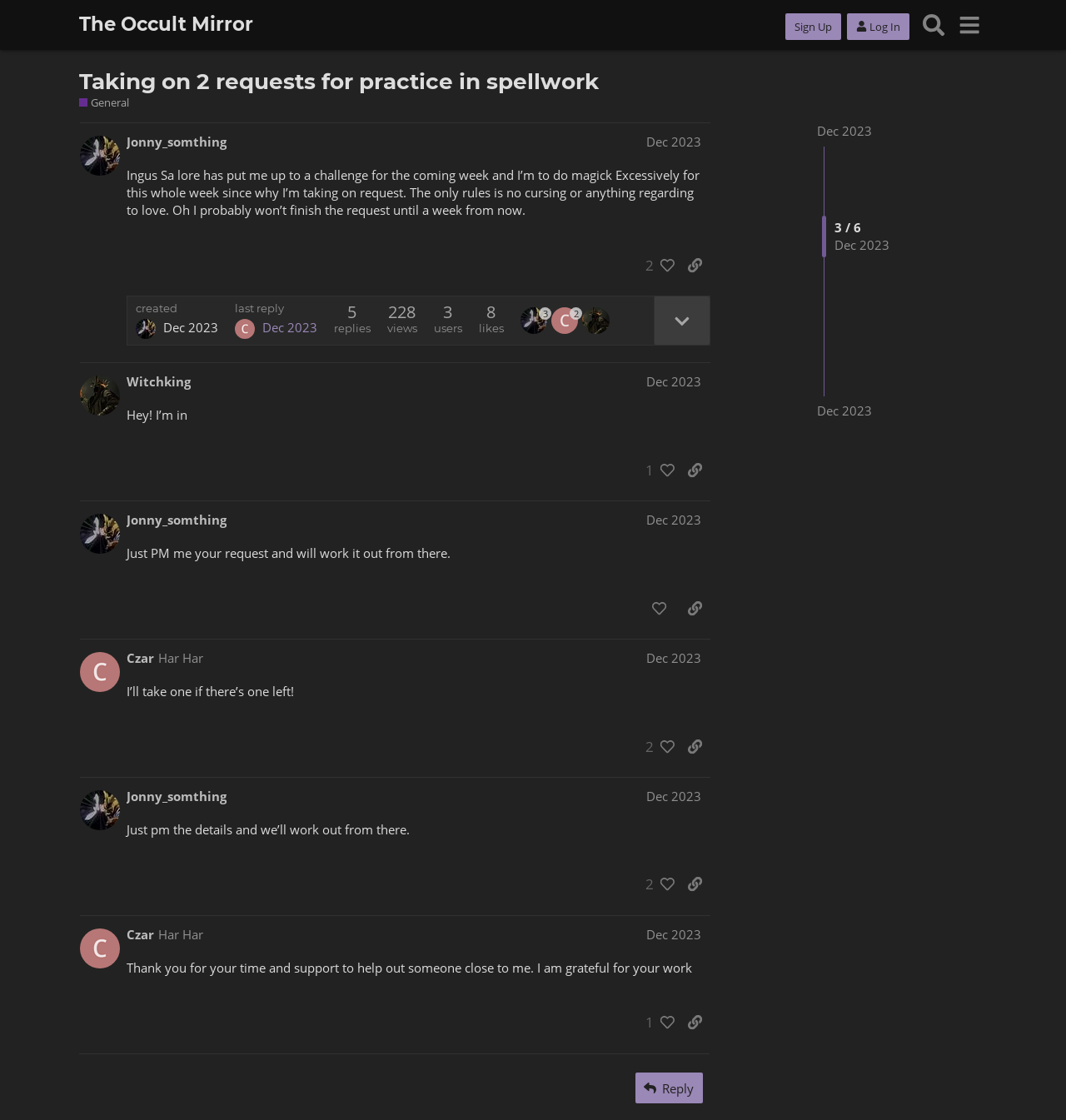Please specify the bounding box coordinates of the element that should be clicked to execute the given instruction: 'Search for a topic'. Ensure the coordinates are four float numbers between 0 and 1, expressed as [left, top, right, bottom].

[0.859, 0.006, 0.892, 0.038]